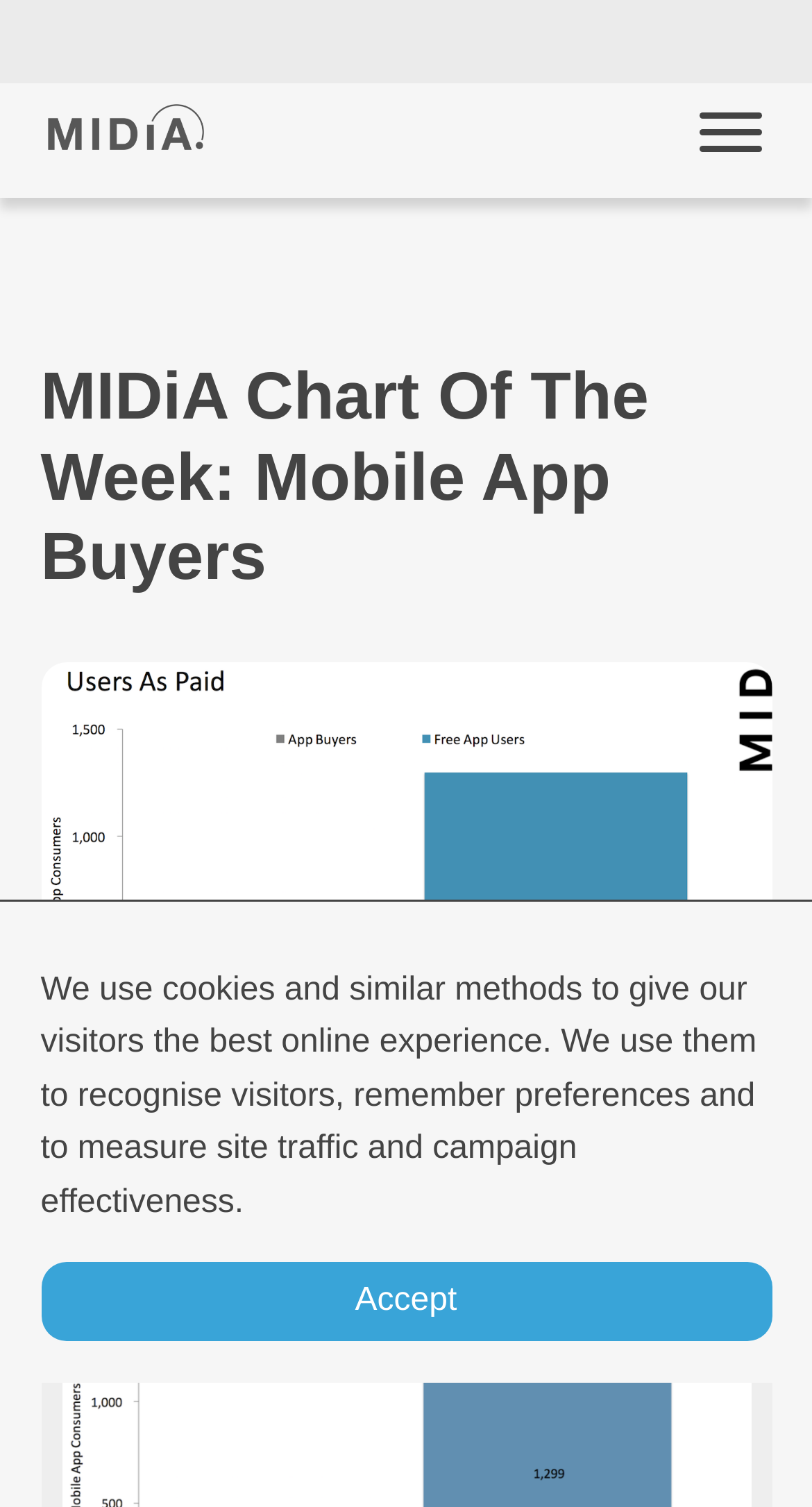Refer to the image and provide a thorough answer to this question:
How many buttons are on the webpage?

There are two buttons on the webpage, one with no text and another with the text 'Accept'. The first button is located at the top right corner of the webpage with a bounding box of [0.847, 0.06, 0.95, 0.126], and the second button is located at the bottom of the webpage with a bounding box of [0.05, 0.837, 0.95, 0.89].